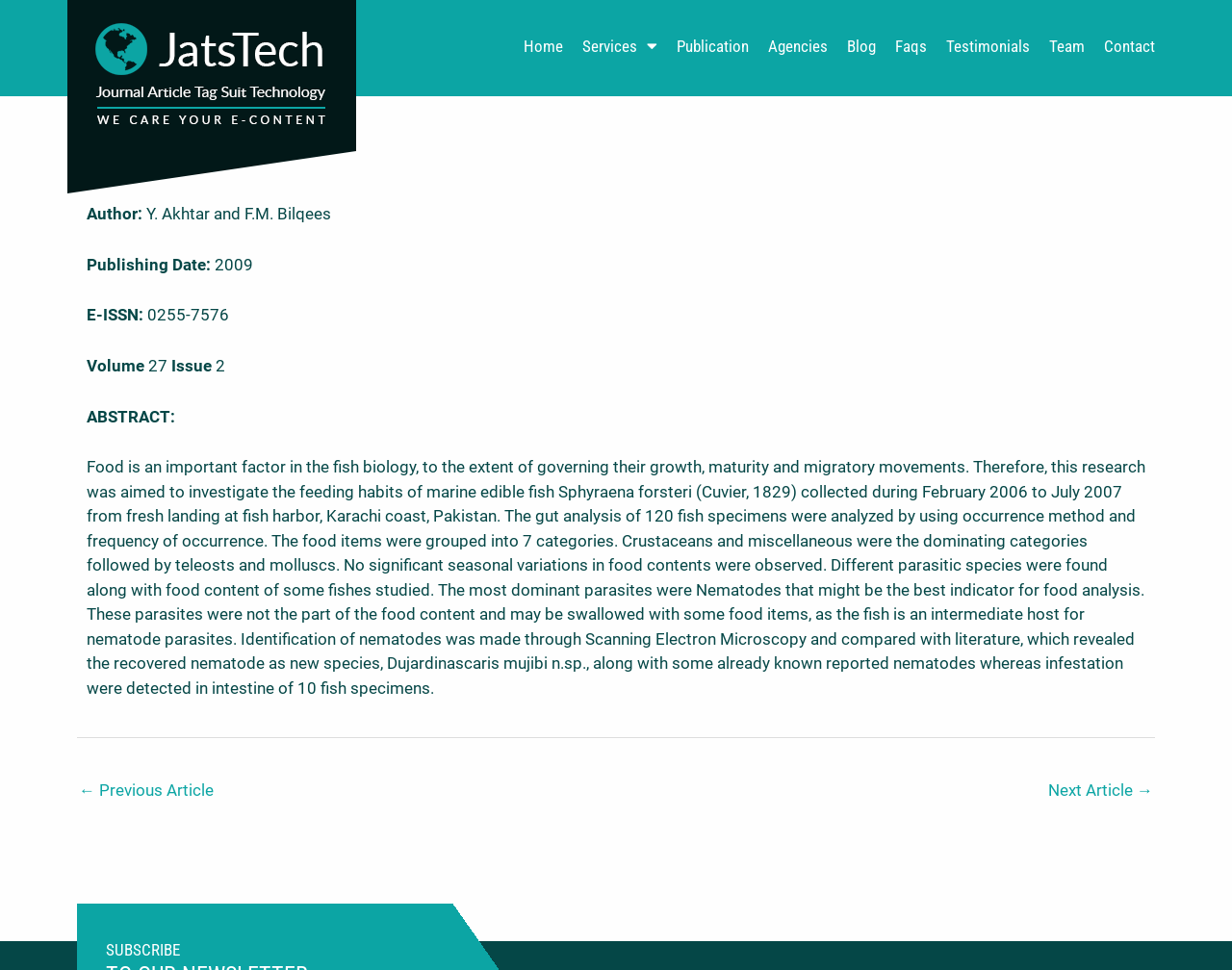What is the publishing date of the article?
Please provide a comprehensive answer based on the information in the image.

The publishing date can be found in the article section of the webpage, where it is mentioned as 'Publishing Date: 2009'.